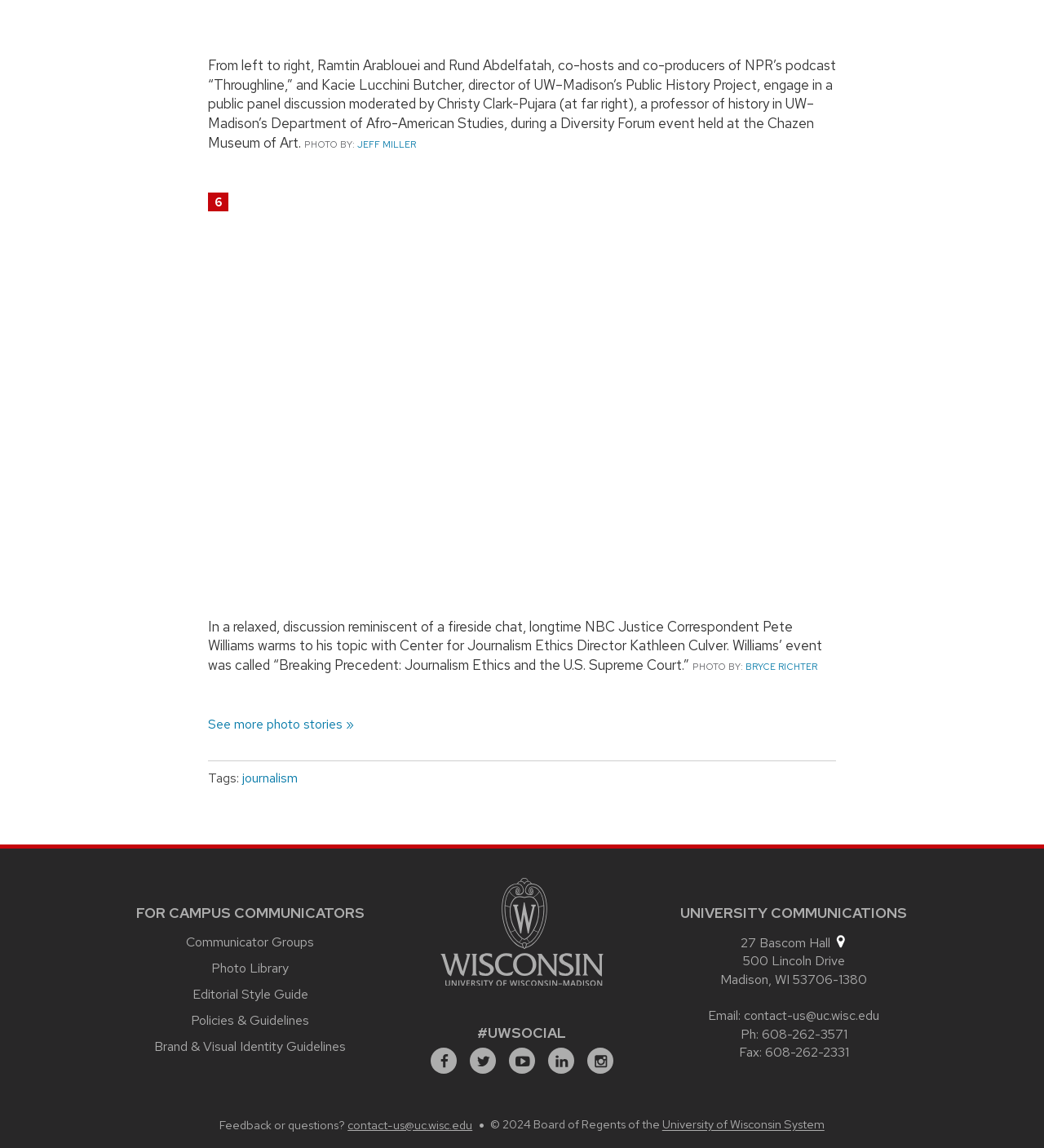Highlight the bounding box coordinates of the region I should click on to meet the following instruction: "Learn about Payment Methods".

None